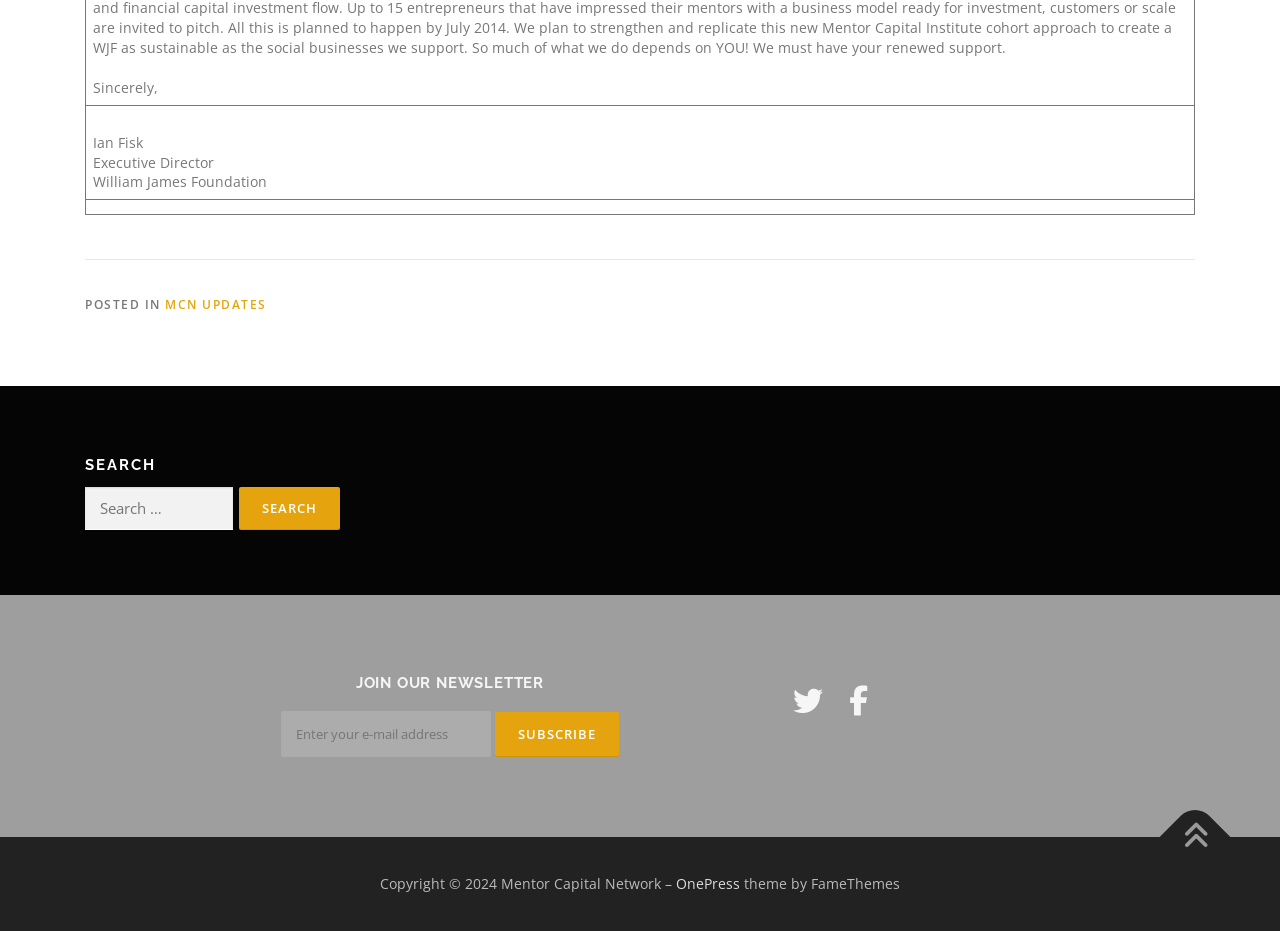Determine the bounding box coordinates of the region that needs to be clicked to achieve the task: "Visit MCN UPDATES".

[0.129, 0.318, 0.208, 0.337]